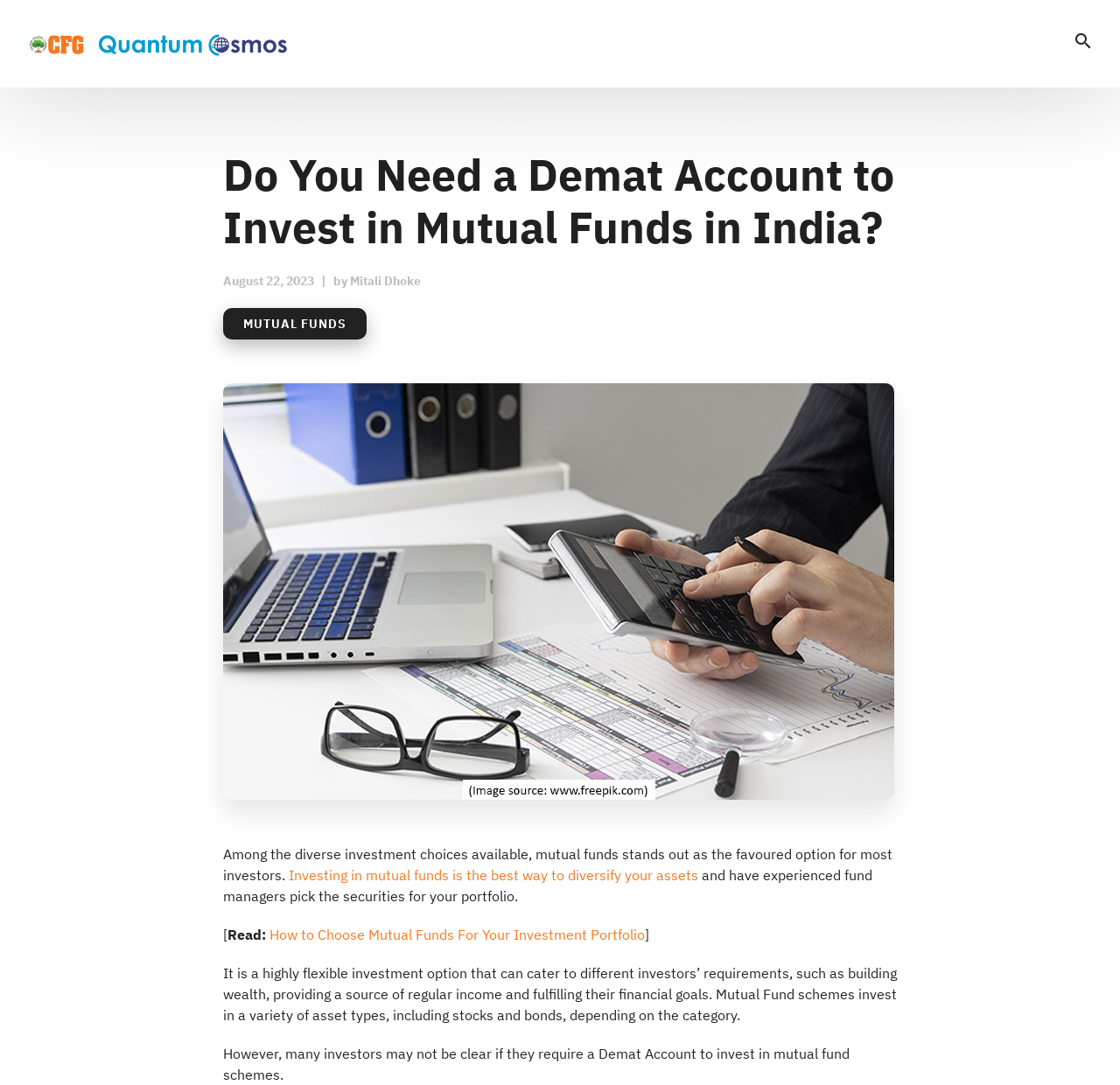What is the author of the article?
Examine the screenshot and reply with a single word or phrase.

Mitali Dhoke